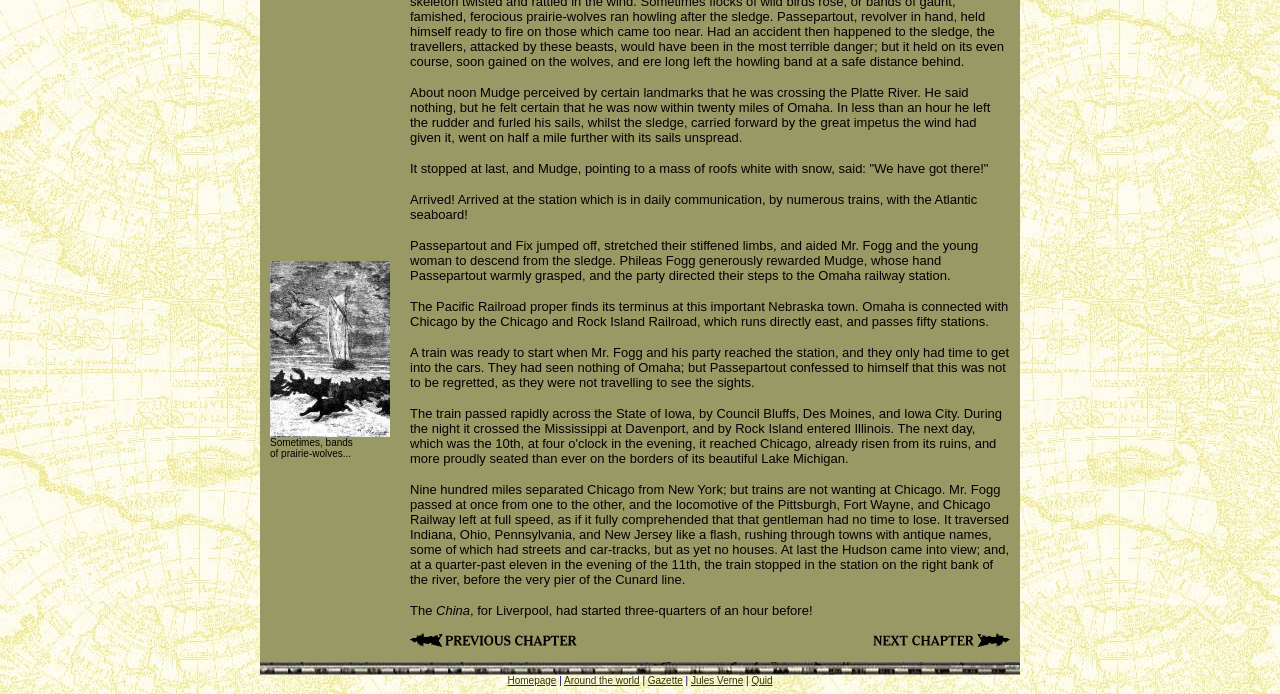Answer the question in one word or a short phrase:
What is the position of the image in the second row from the bottom?

Left